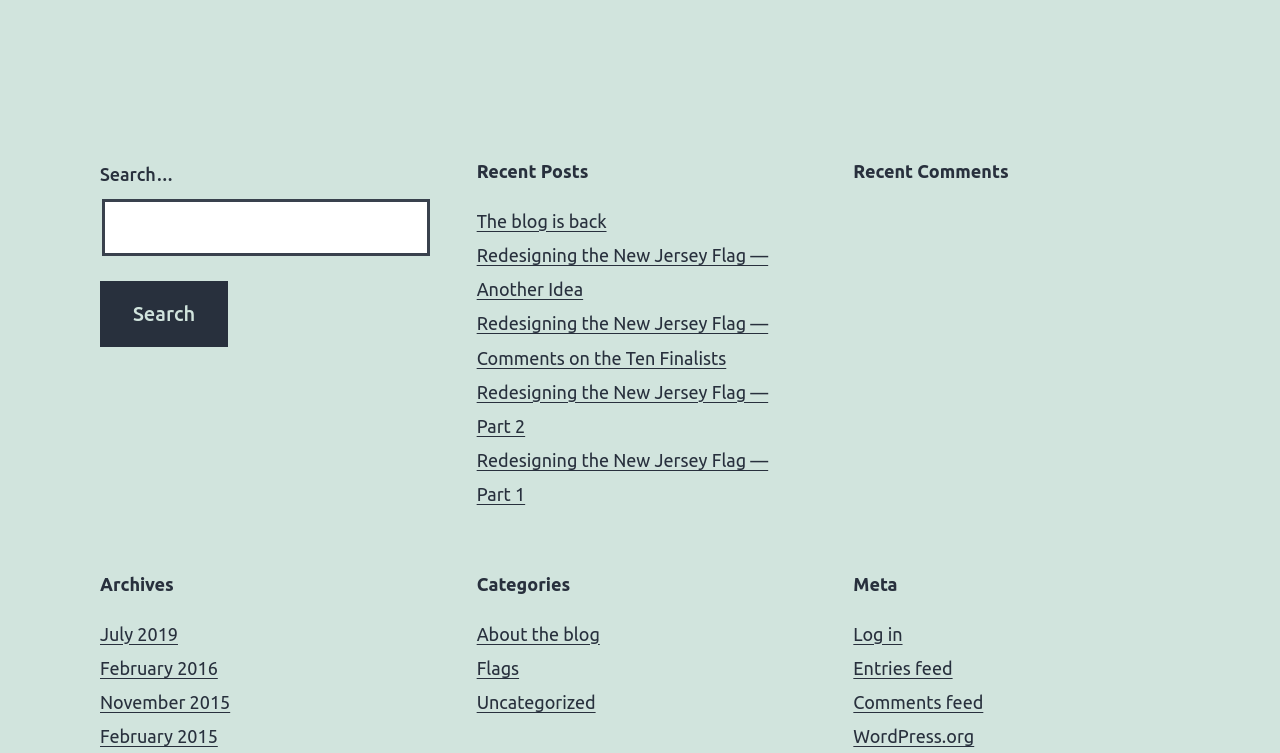How many recent posts are listed?
Please use the image to provide a one-word or short phrase answer.

5